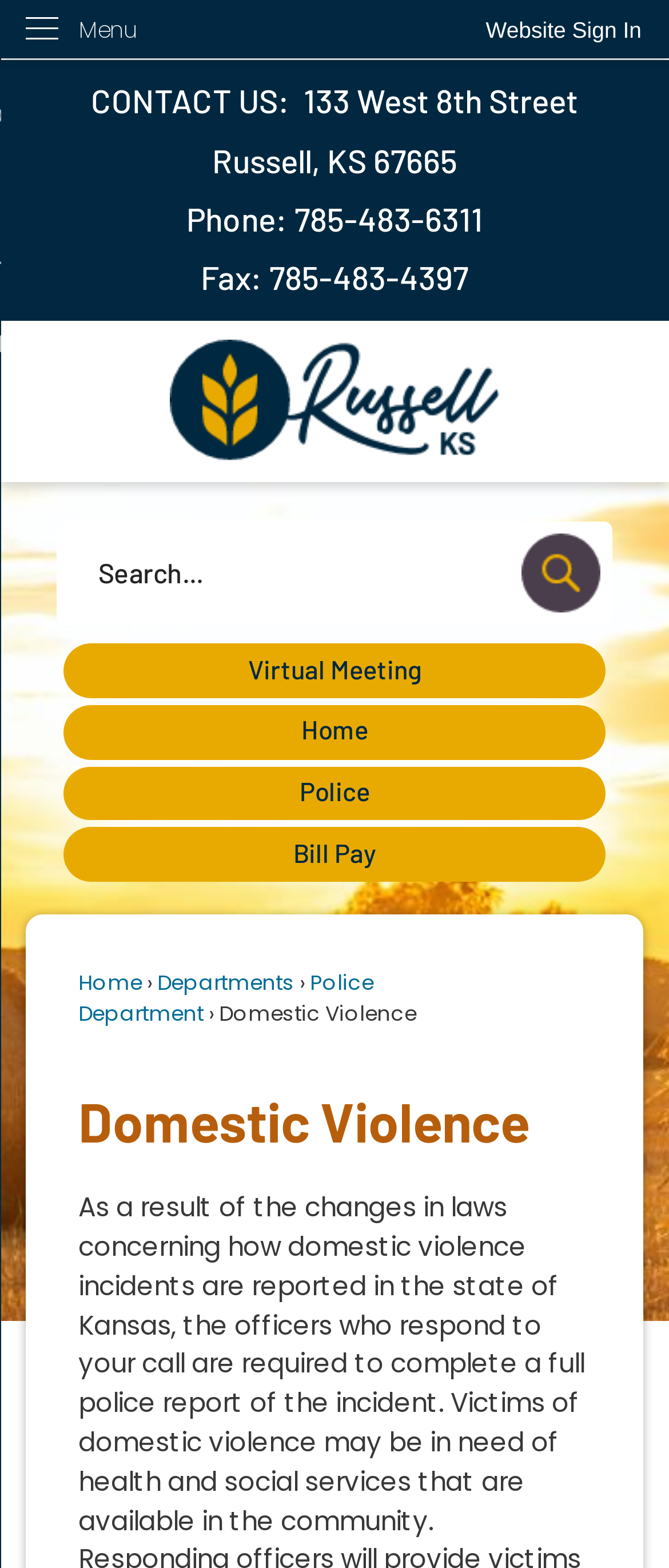What is the link to the 'Virtual Meeting' page?
Based on the screenshot, provide a one-word or short-phrase response.

Virtual Meeting